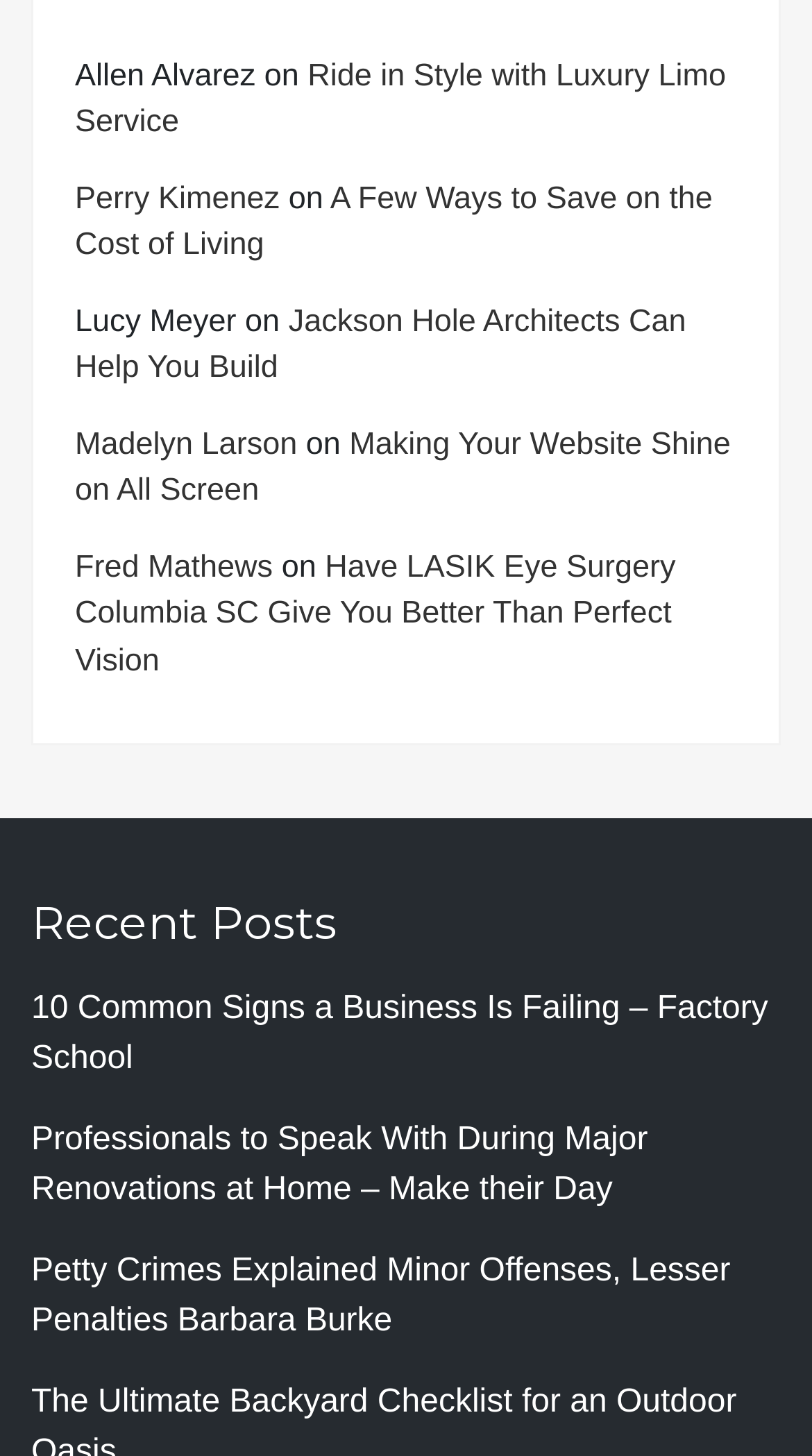Give a concise answer of one word or phrase to the question: 
What is the topic of the last link in the 'Recent Posts' section?

Petty Crimes